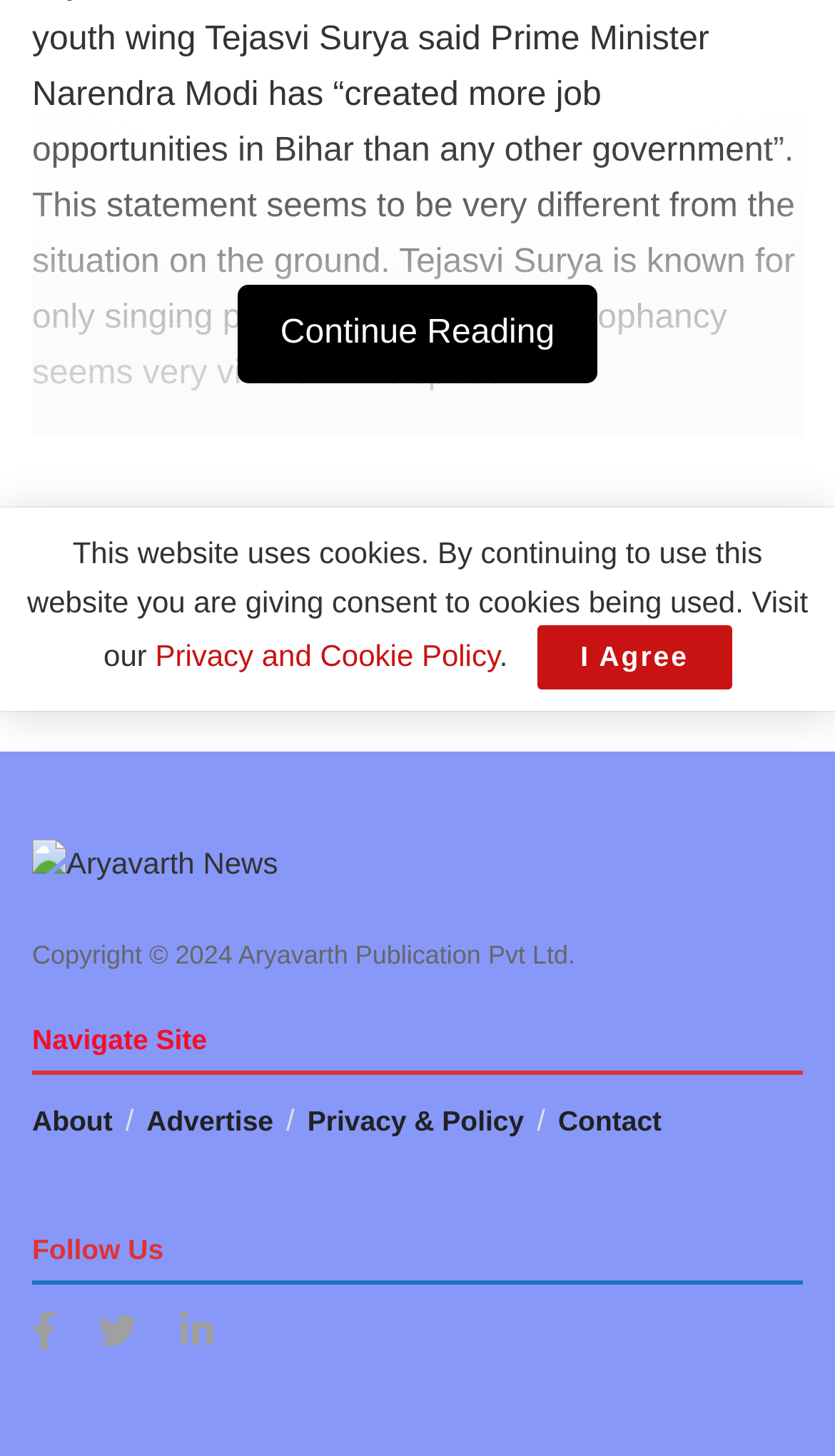Bounding box coordinates are specified in the format (top-left x, top-left y, bottom-right x, bottom-right y). All values are floating point numbers bounded between 0 and 1. Please provide the bounding box coordinate of the region this sentence describes: Privacy and Cookie Policy

[0.186, 0.438, 0.598, 0.462]